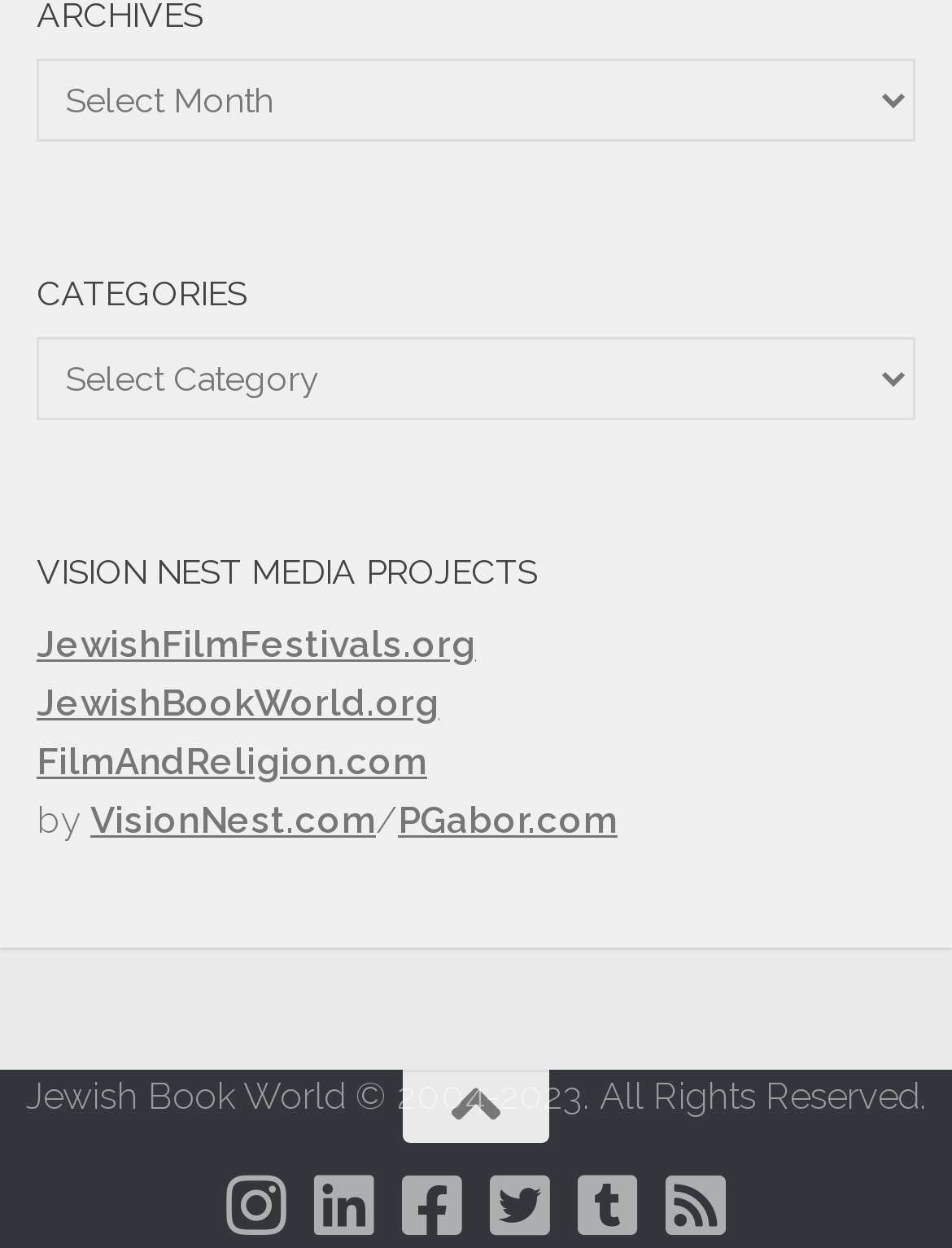Please identify the bounding box coordinates of the element's region that I should click in order to complete the following instruction: "Choose a category". The bounding box coordinates consist of four float numbers between 0 and 1, i.e., [left, top, right, bottom].

[0.038, 0.269, 0.962, 0.336]